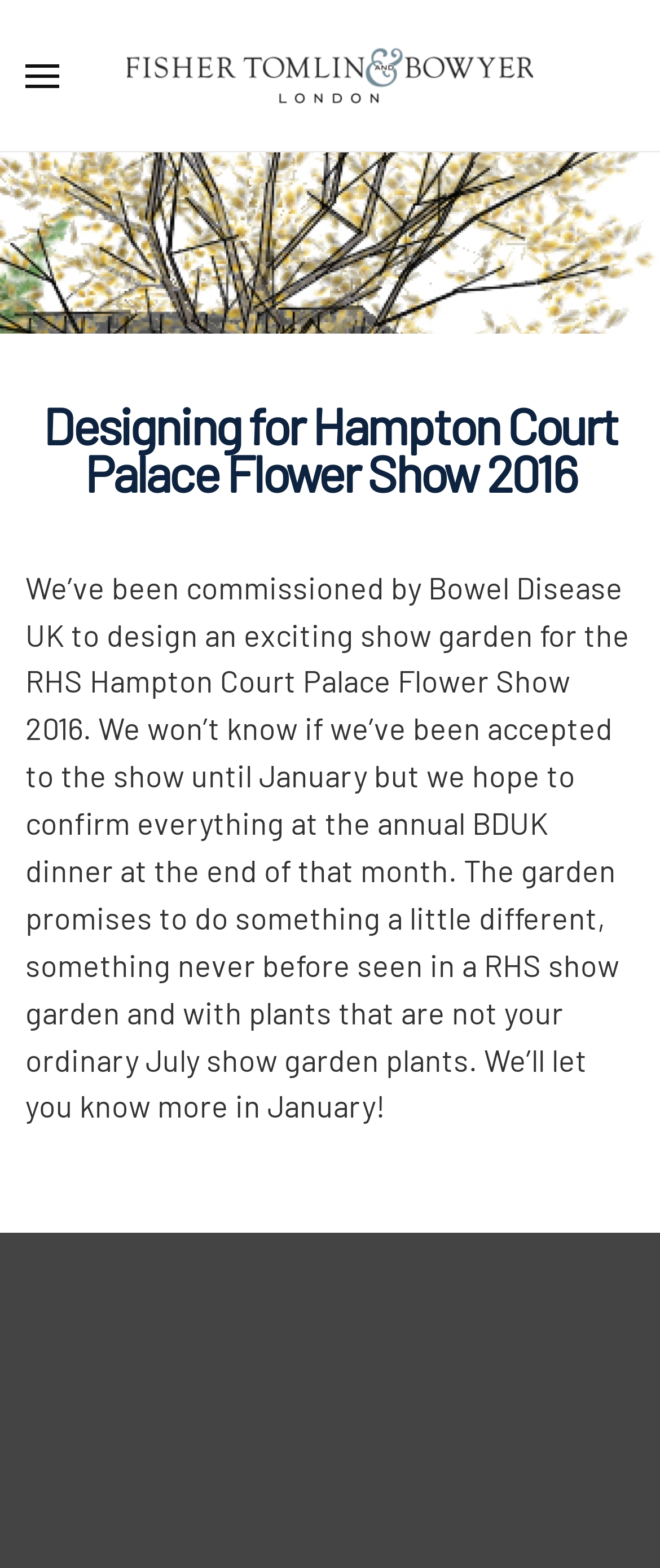What is the name of the company designing the show garden? Observe the screenshot and provide a one-word or short phrase answer.

Fisher Tomlin & Bowyer